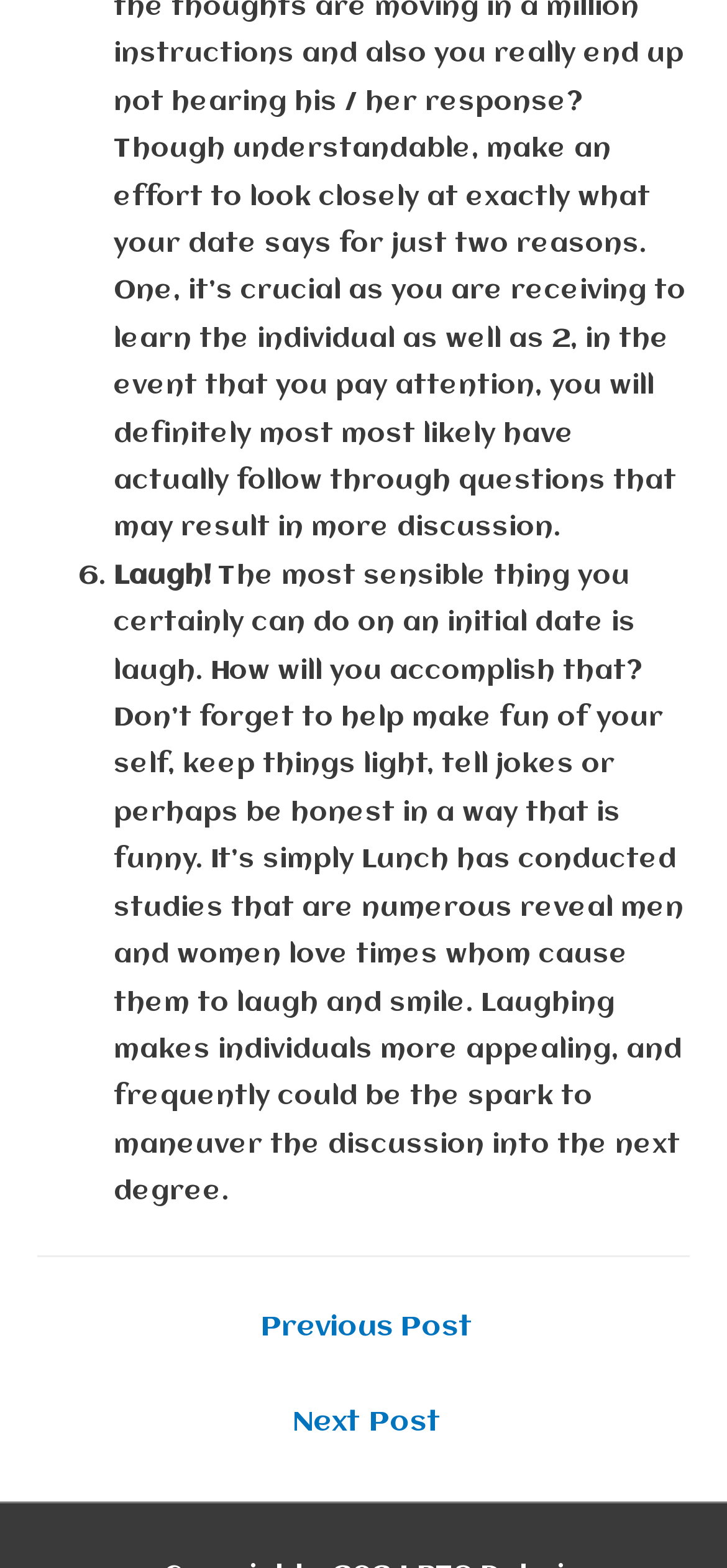Using the provided element description: "← Previous Post", identify the bounding box coordinates. The coordinates should be four floats between 0 and 1 in the order [left, top, right, bottom].

[0.056, 0.829, 0.954, 0.869]